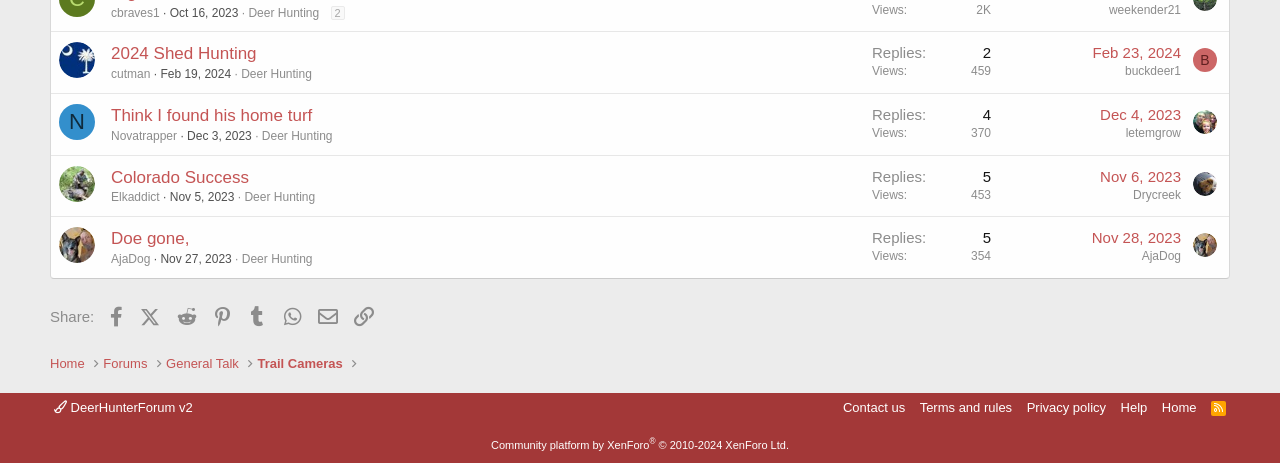How many replies does the first post have?
Look at the image and answer the question with a single word or phrase.

2